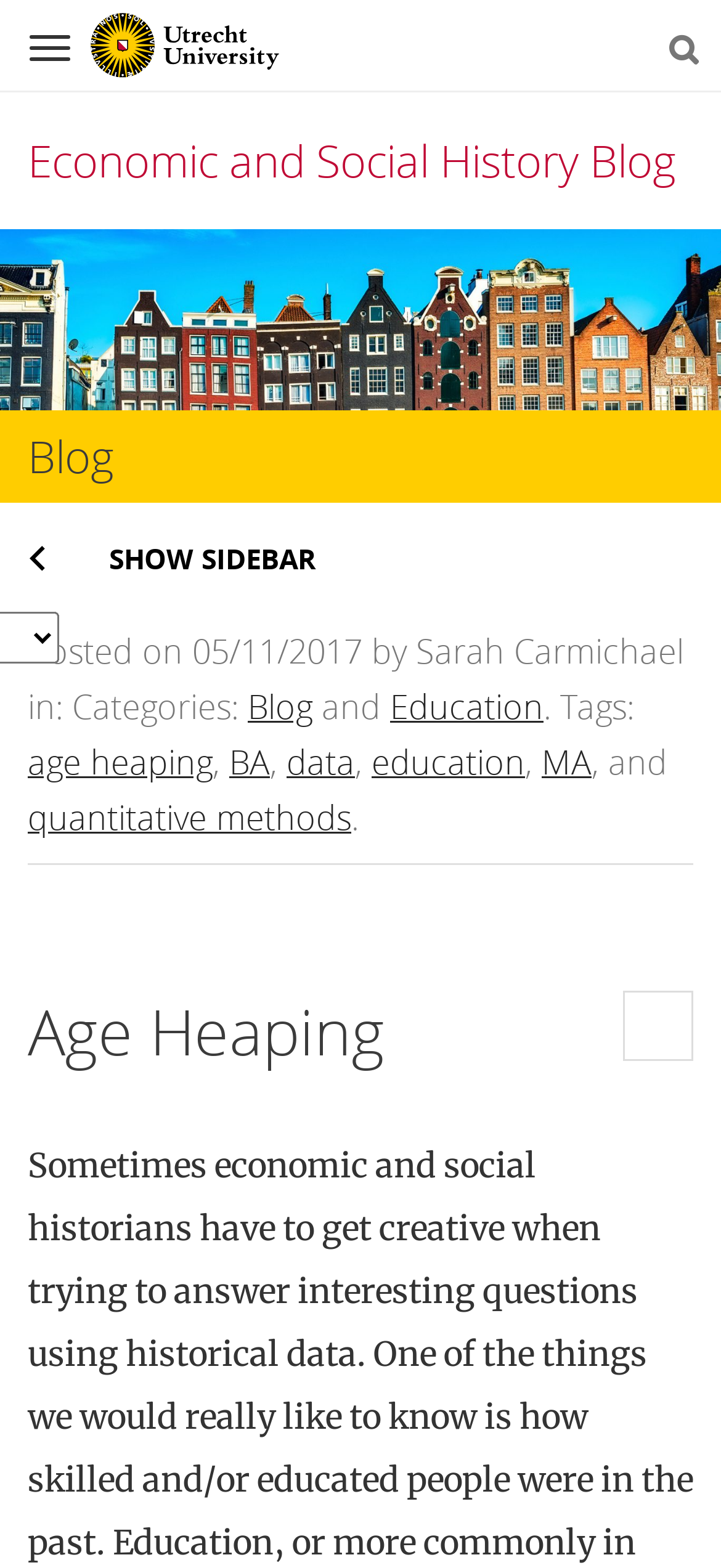Can you find the bounding box coordinates for the UI element given this description: "Sean Byram"? Provide the coordinates as four float numbers between 0 and 1: [left, top, right, bottom].

None